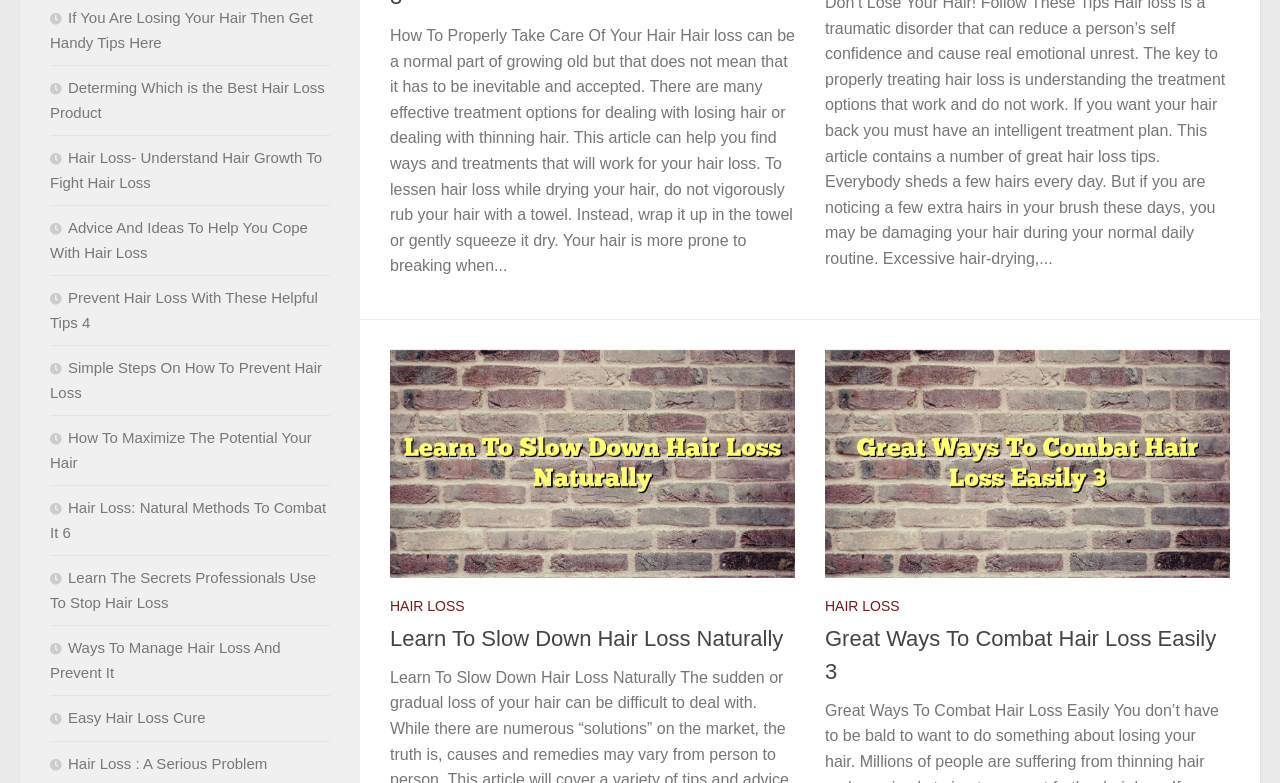What is the purpose of the webpage?
Examine the screenshot and reply with a single word or phrase.

To provide information on hair loss